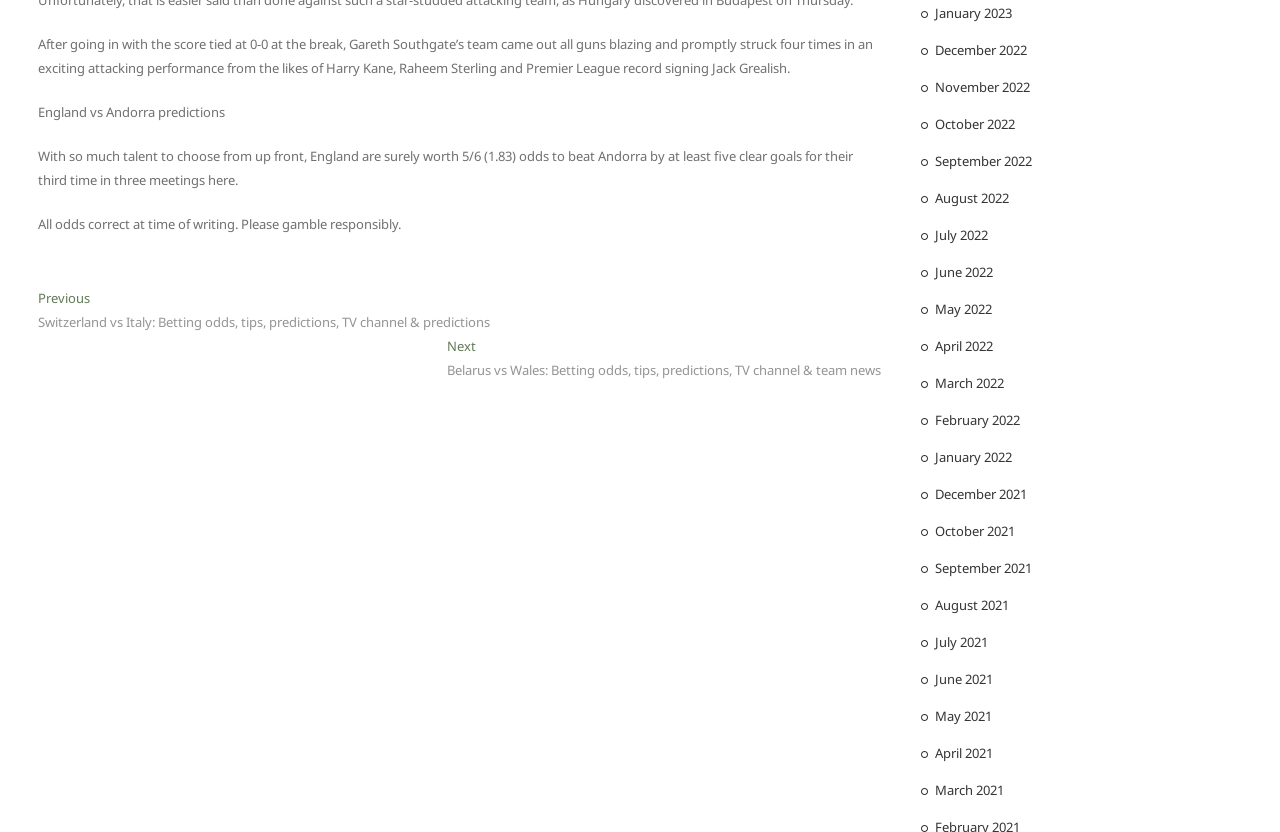Can you find the bounding box coordinates for the element to click on to achieve the instruction: "Click on the 'Learn How to Reverse Diabetes and Pre-Diabetes' link"?

None